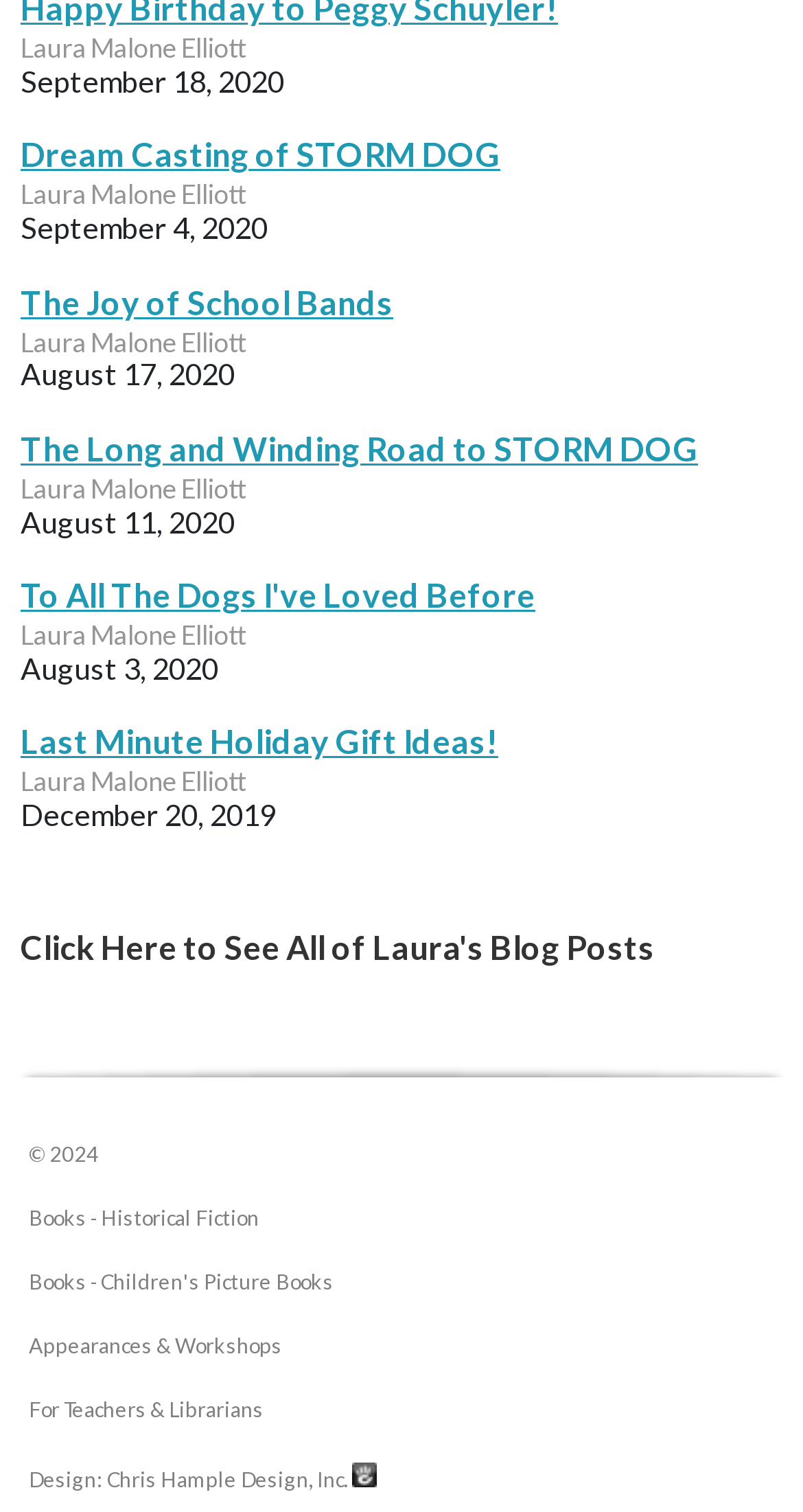What is the date of the first blog post?
Look at the webpage screenshot and answer the question with a detailed explanation.

The first blog post is located at the top of the webpage, and its date is specified as 'September 18, 2020'.